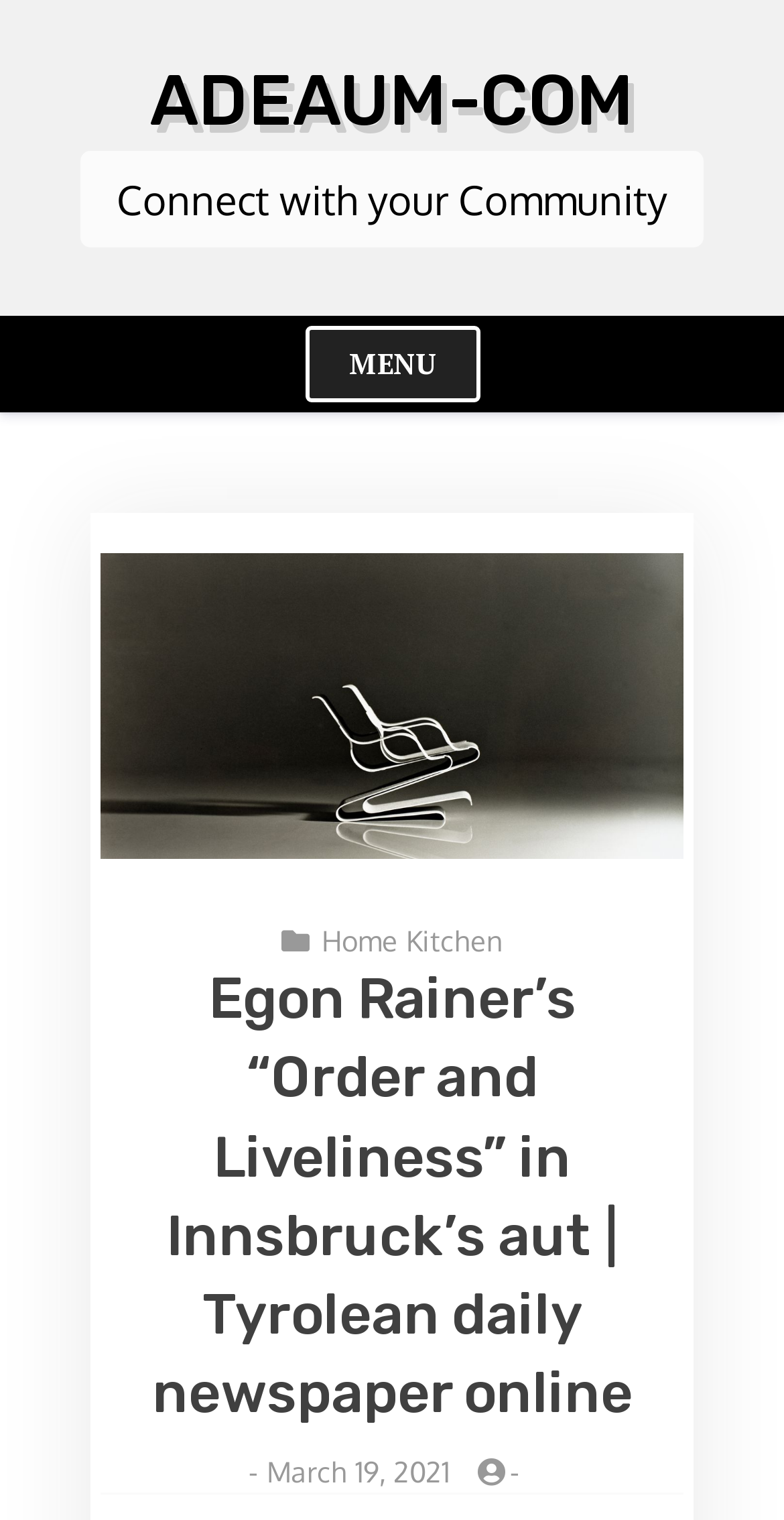Give a short answer to this question using one word or a phrase:
What is the name of the community?

ADEAUM-COM